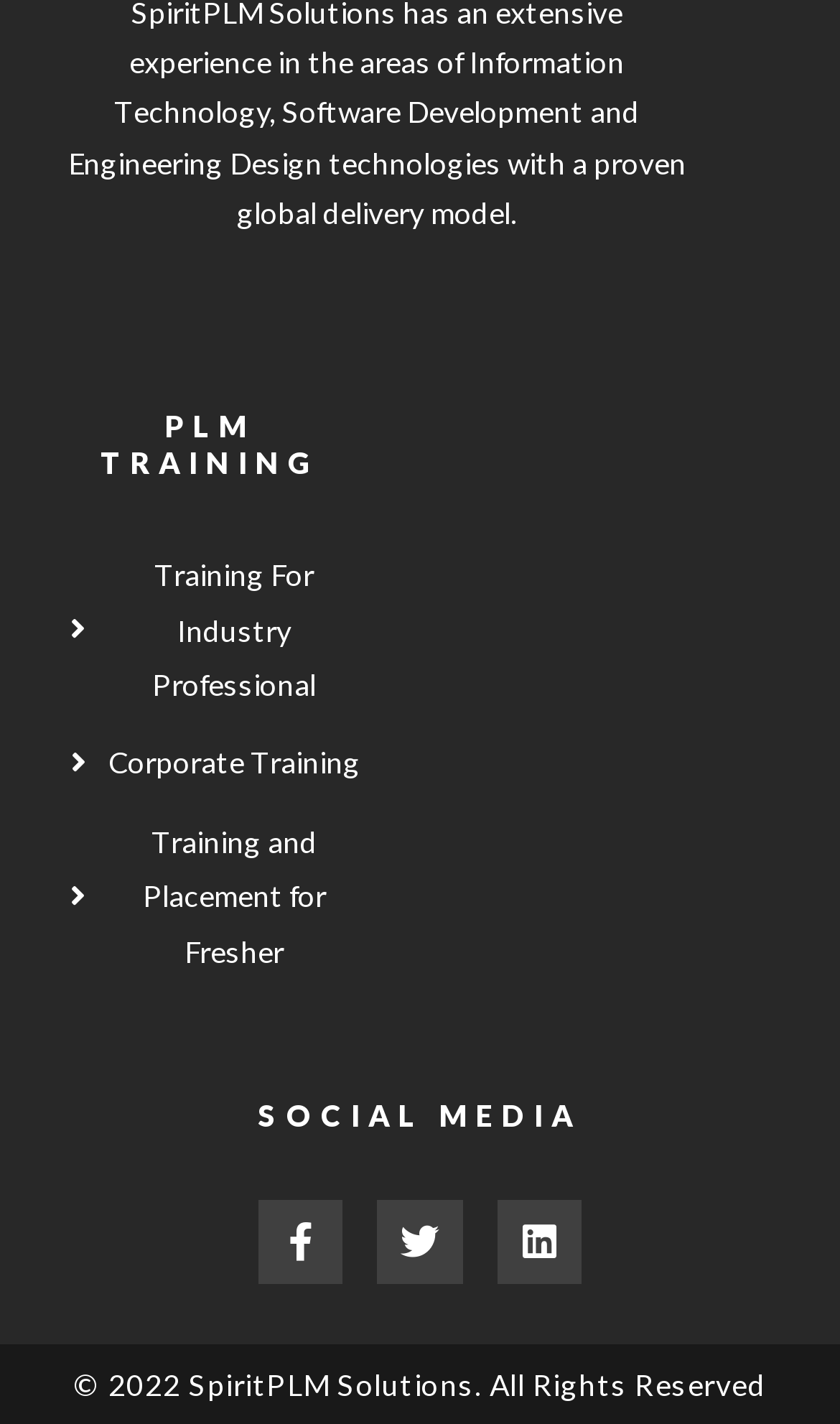Please look at the image and answer the question with a detailed explanation: What is the position of the Twitter link?

I compared the y1 and y2 coordinates of the Facebook and Linkedin links, and found that the Twitter link has a y1 coordinate that is between the y1 coordinates of the other two links, so it is in the middle.